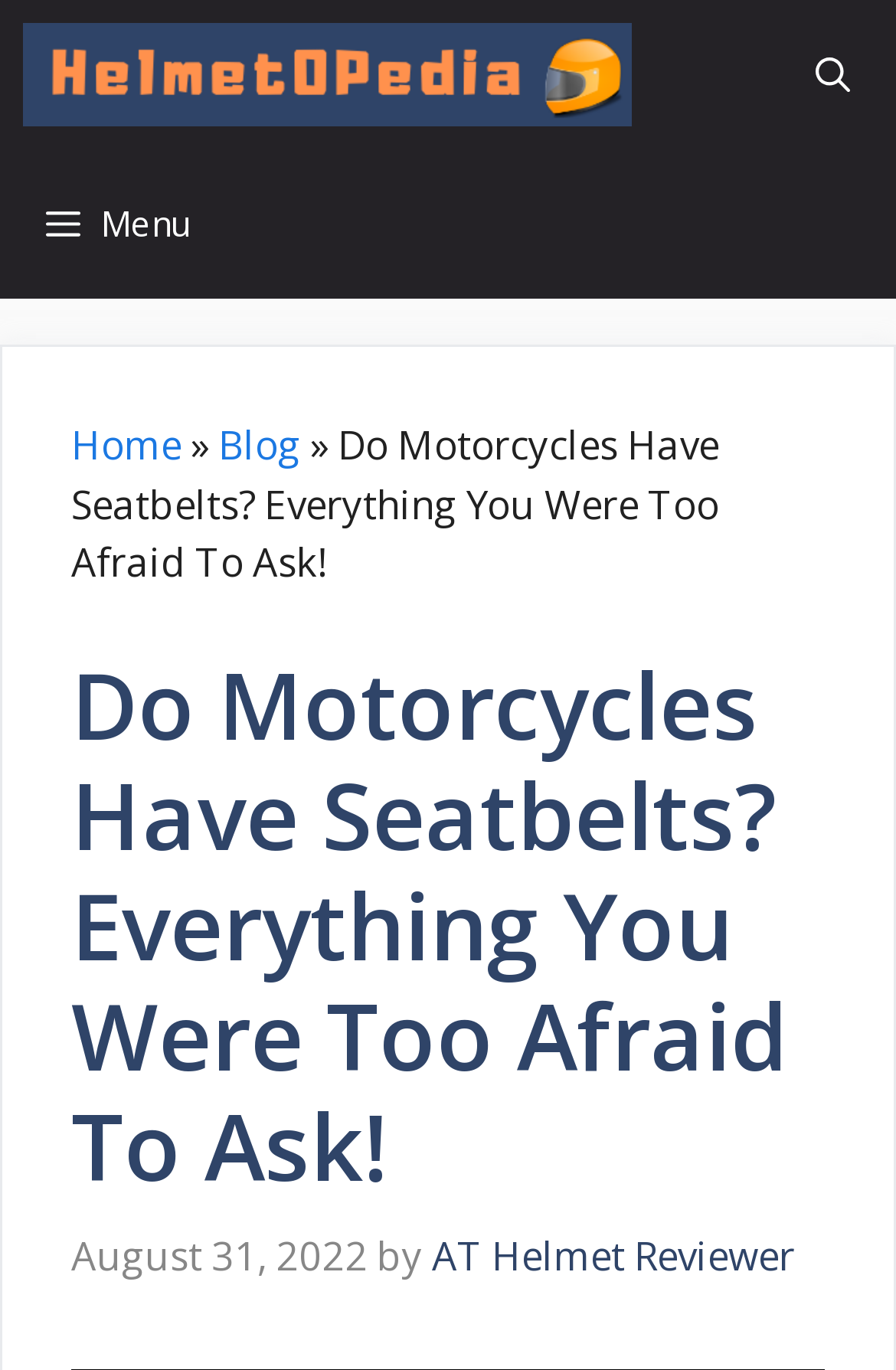What is the date of the article?
Provide a detailed and extensive answer to the question.

The date of the article can be found at the bottom of the webpage, below the article title. It is displayed in the format 'Month Day, Year'.